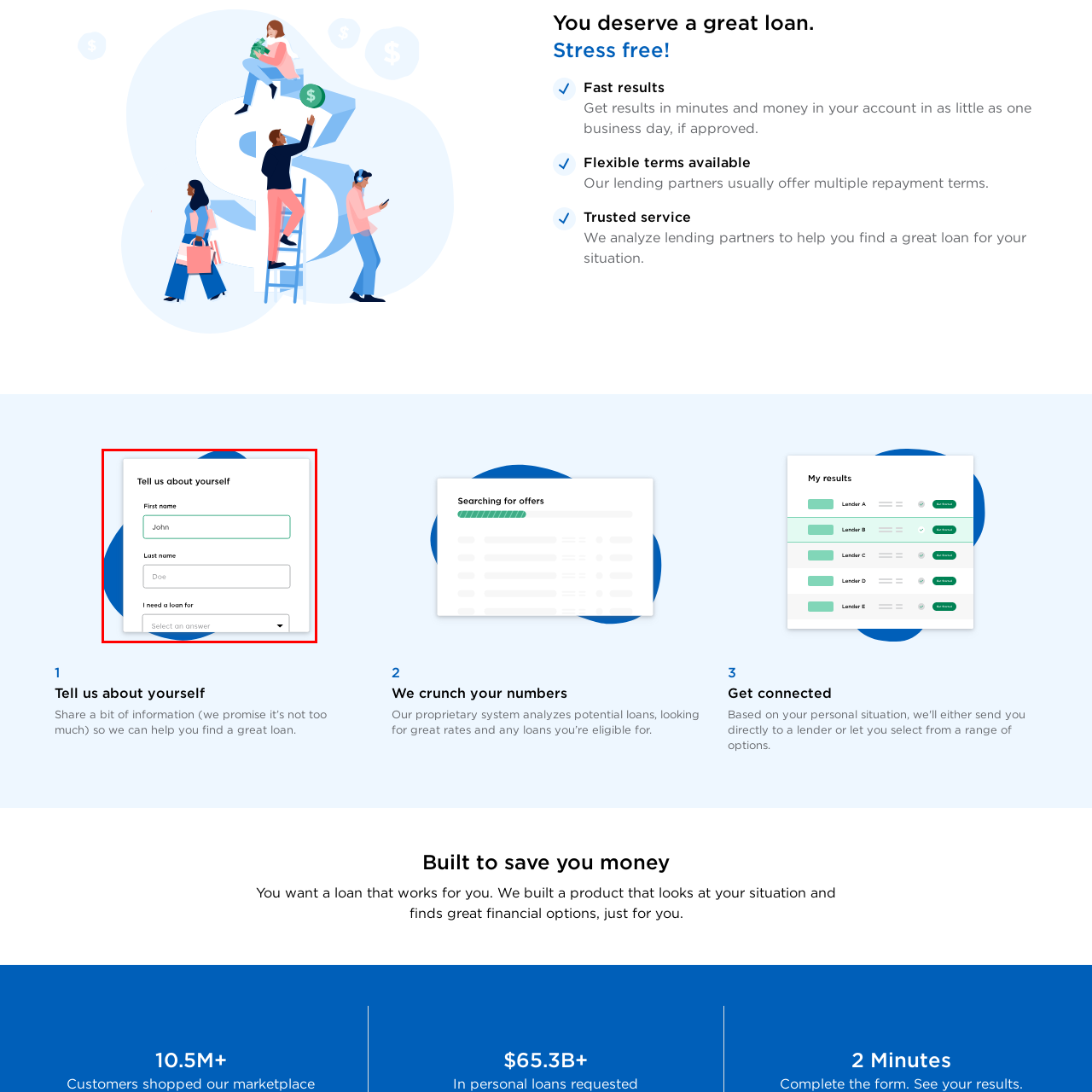Elaborate on the visual content inside the red-framed section with detailed information.

The image features a user interface designed to collect personal information for a loan application process. Prominently displayed at the top is the heading "Tell us about yourself," which encourages users to share their details. Below this heading, there are input fields labeled "First name" and "Last name," where users can enter their names. Additionally, there's a dropdown menu labeled "I need a loan for," prompting the user to specify the purpose for the loan. The interface is presented on a soft blue background, with a large circular graphic element providing a modern and inviting aesthetic. This design aims to make the application process feel approachable and straightforward for potential loan seekers.